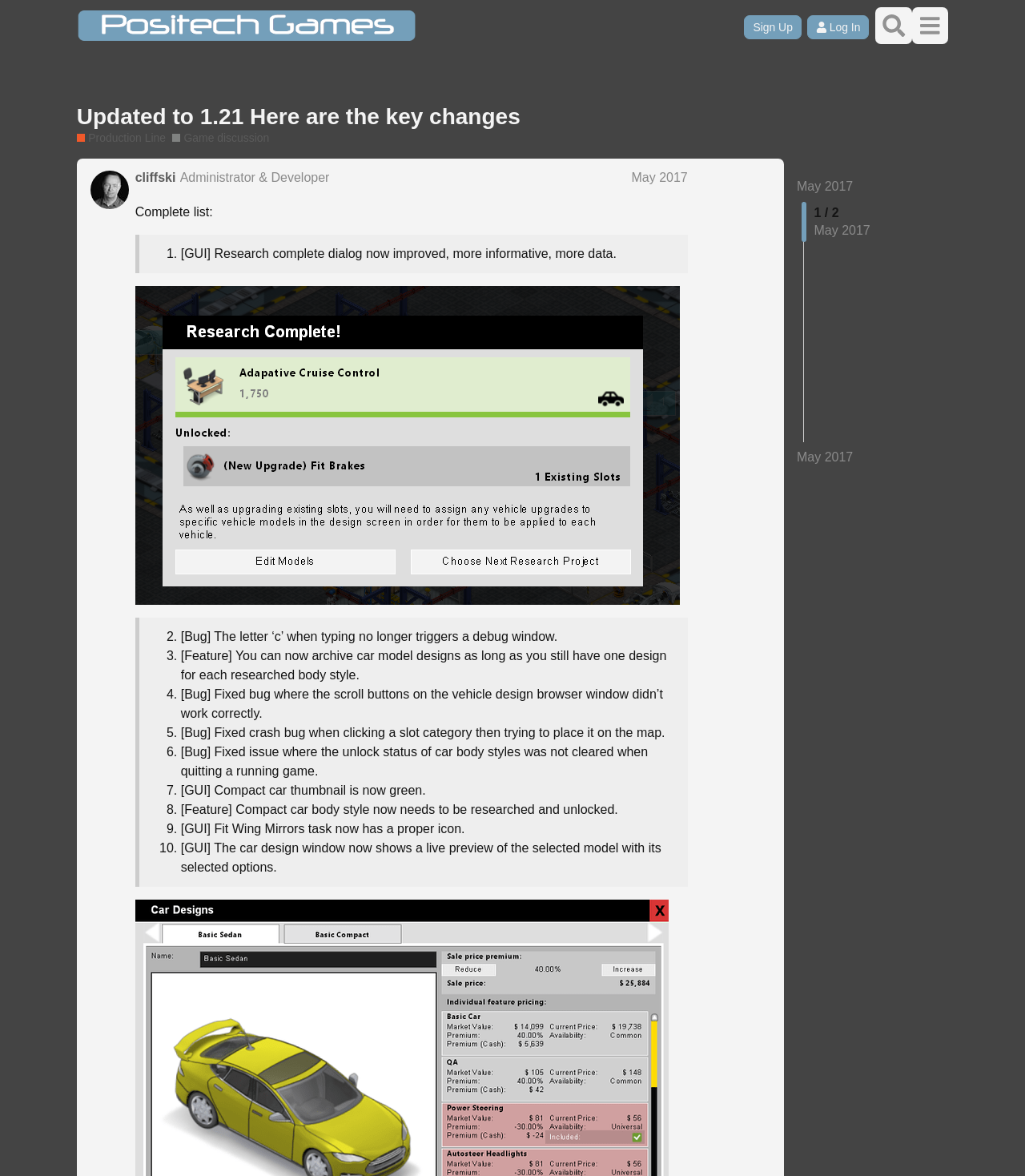Respond to the question below with a single word or phrase:
Who is the author of the post?

cliffski